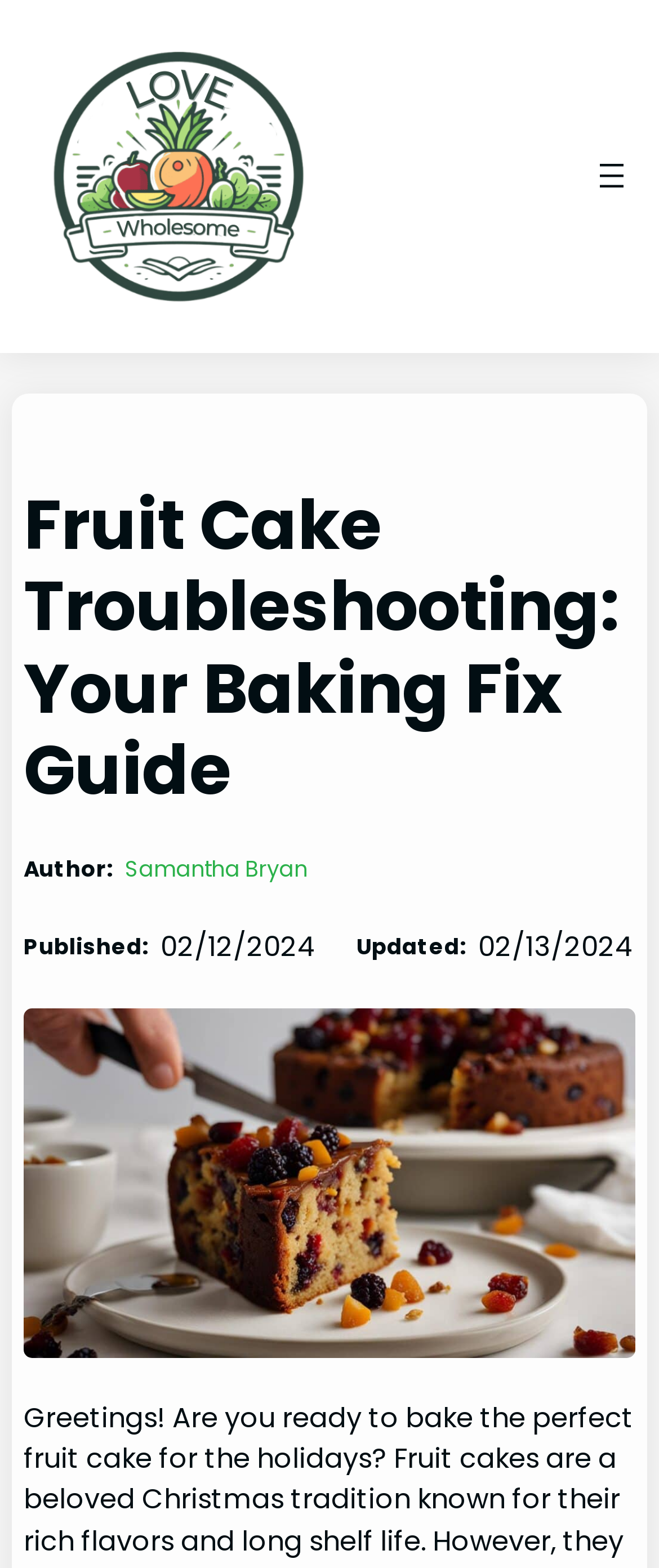Summarize the webpage with intricate details.

The webpage is a guide for troubleshooting common fruit cake issues, with the title "Fruit Cake Troubleshooting: Your Baking Fix Guide" prominently displayed at the top. 

At the top left, there is a logo of "Love Wholesome" with a corresponding link. On the top right, there is a navigation menu with an "Open menu" button, which has a popup dialog. 

Below the navigation menu, the author's name, "Samantha Bryan", is displayed, along with the publication and update dates. 

The main content of the webpage is an image of a fruit cake, which takes up most of the page. This image is likely the focal point of the guide, providing a visual representation of the fruit cake troubleshooting process.